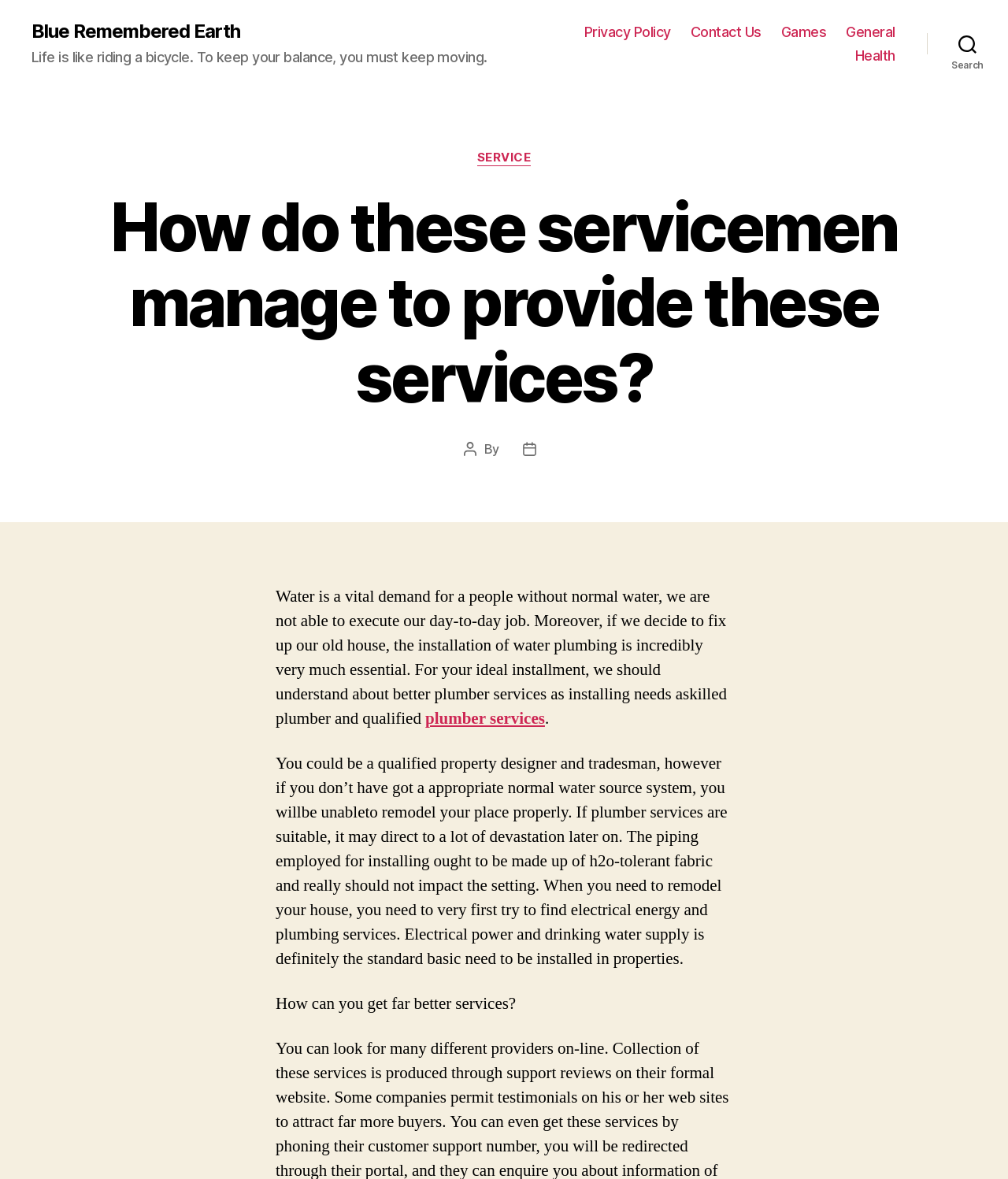What is the quote about life?
Using the image, answer in one word or phrase.

Riding a bicycle